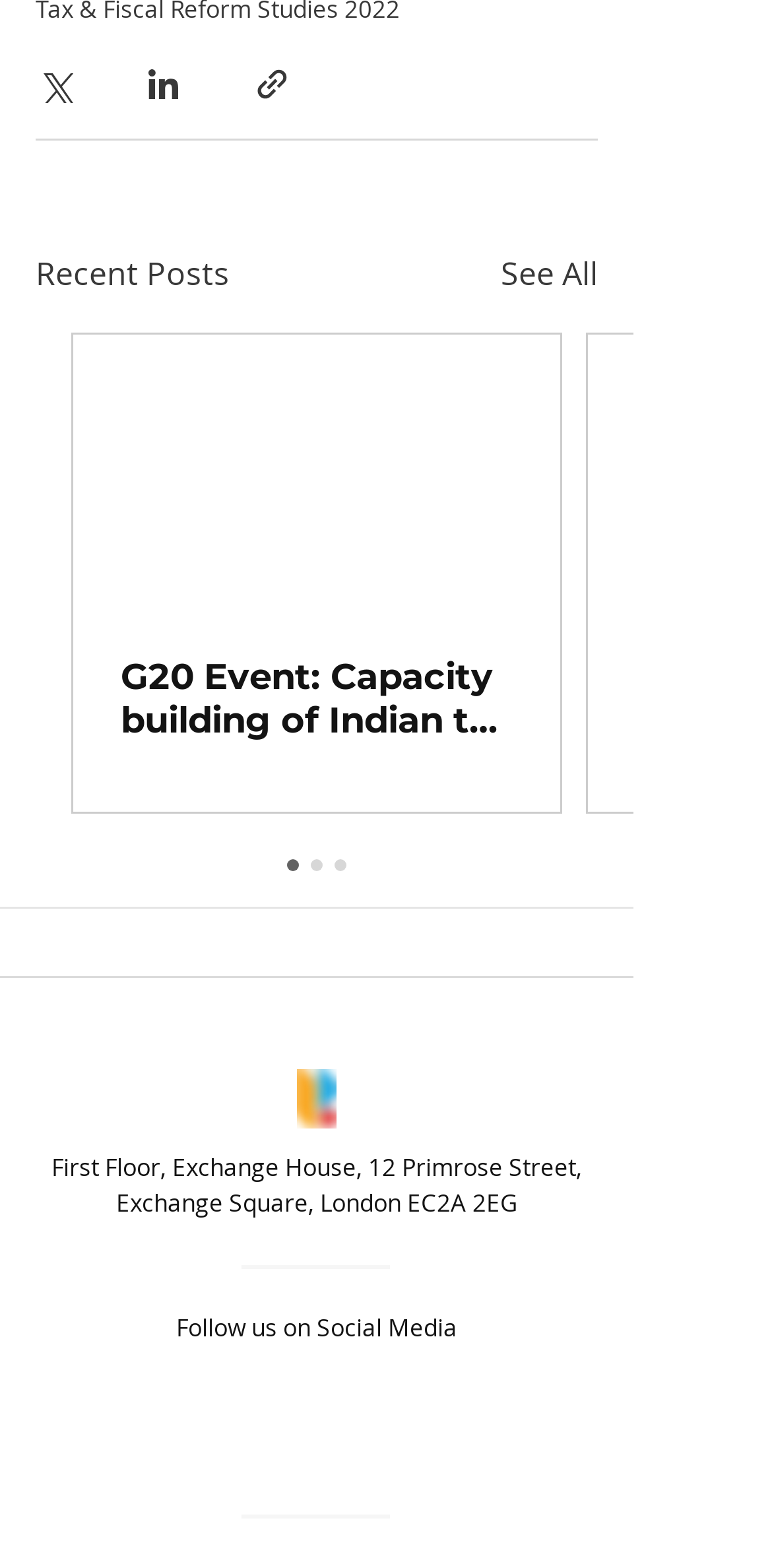Determine the bounding box coordinates for the area that should be clicked to carry out the following instruction: "Follow us on LinkedIn".

[0.295, 0.904, 0.385, 0.948]